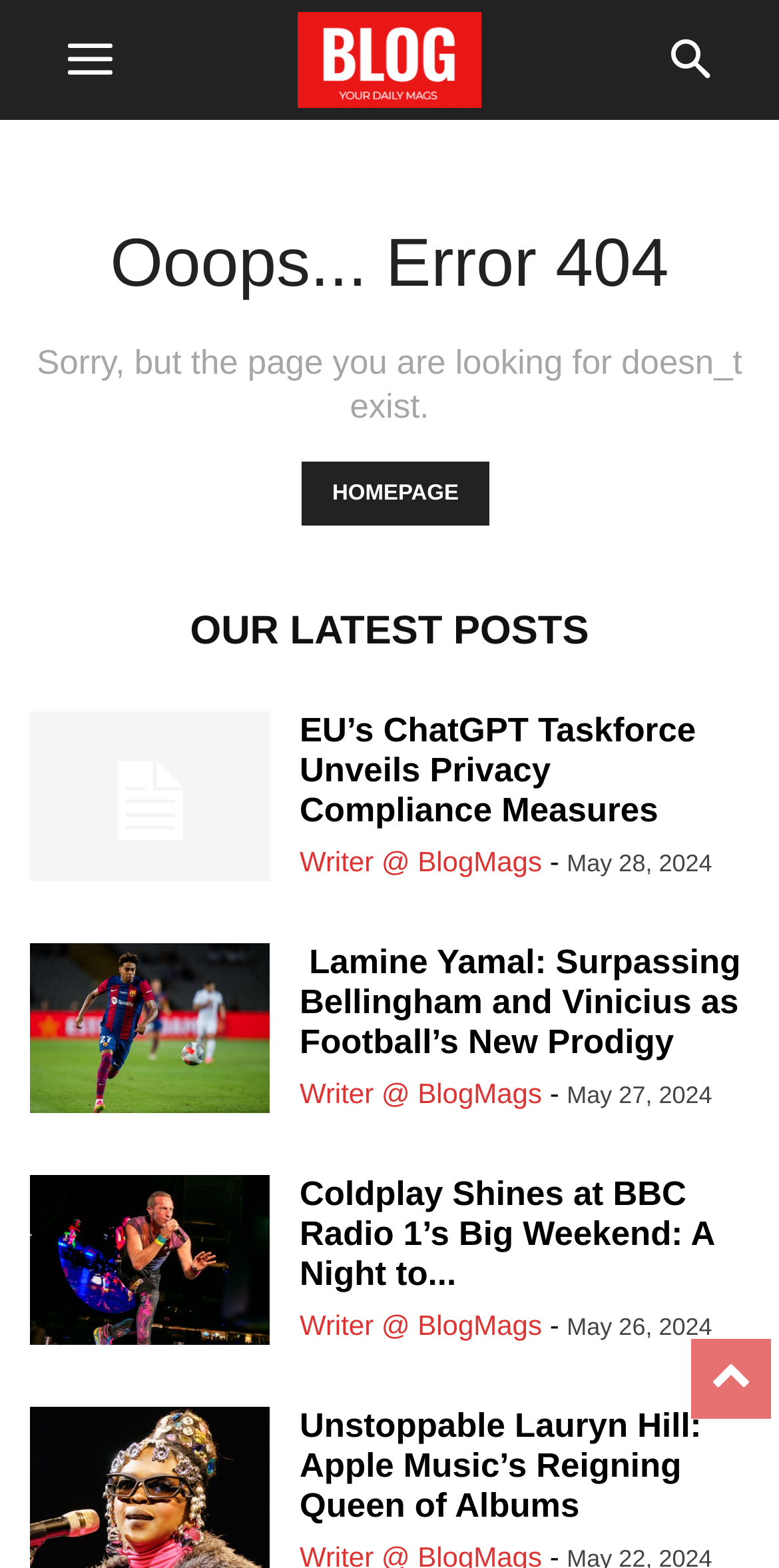What is the error message on the webpage?
Based on the image, provide a one-word or brief-phrase response.

Ooops... Error 404